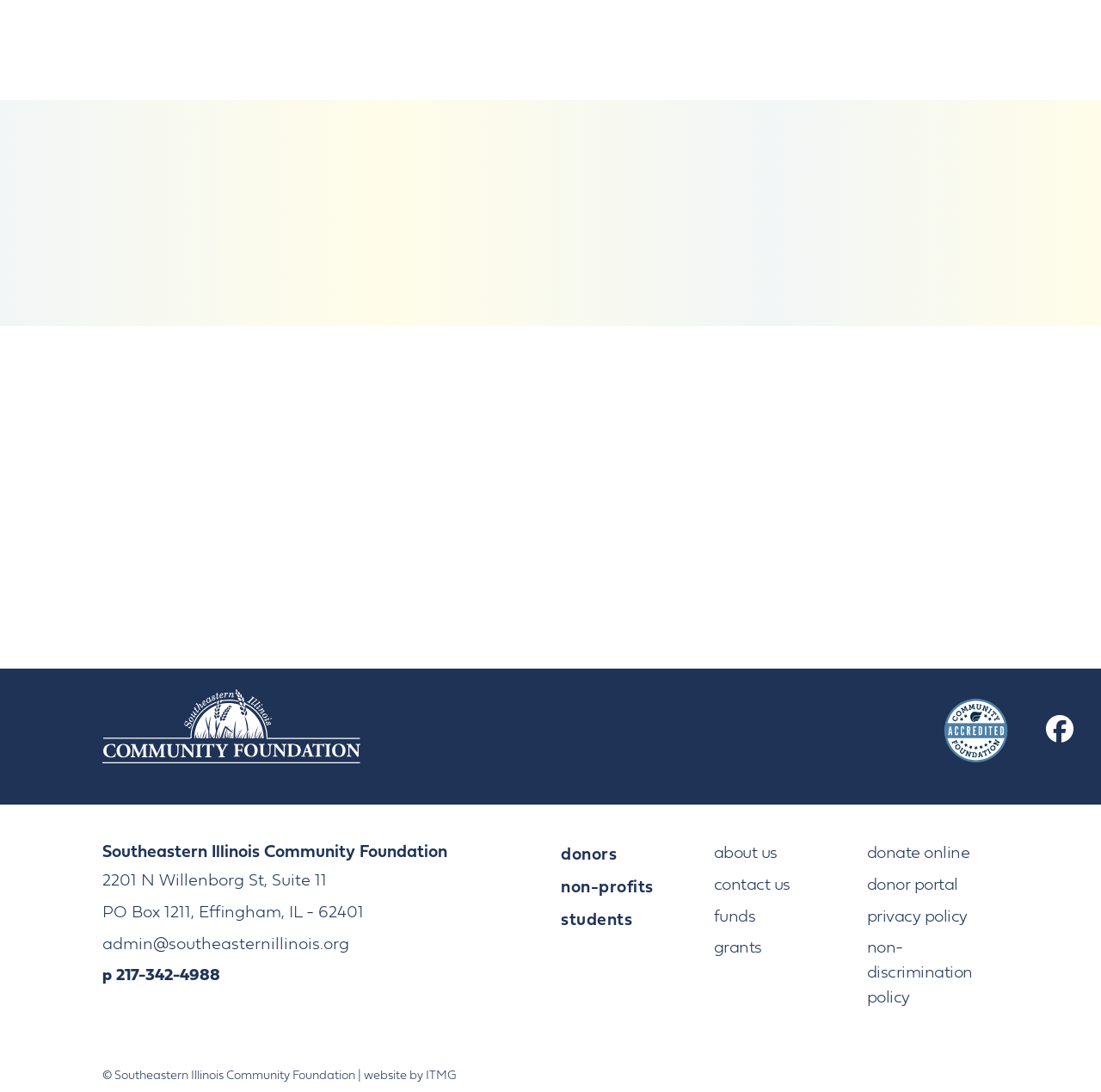Please specify the bounding box coordinates in the format (top-left x, top-left y, bottom-right x, bottom-right y), with all values as floating point numbers between 0 and 1. Identify the bounding box of the UI element described by: Privacy Policy

[0.787, 0.833, 0.879, 0.848]